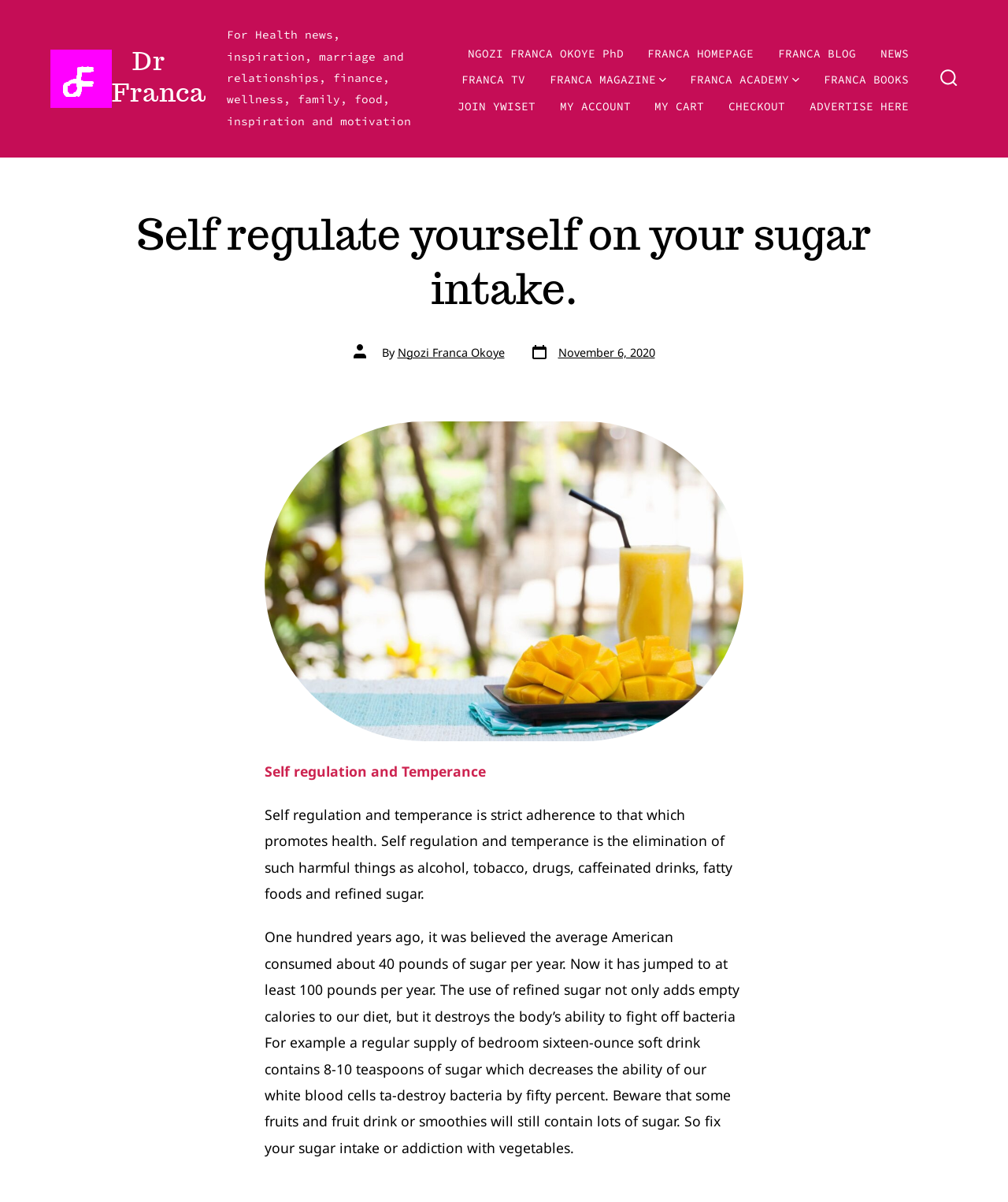Please specify the bounding box coordinates for the clickable region that will help you carry out the instruction: "Search for something".

[0.924, 0.05, 0.959, 0.081]